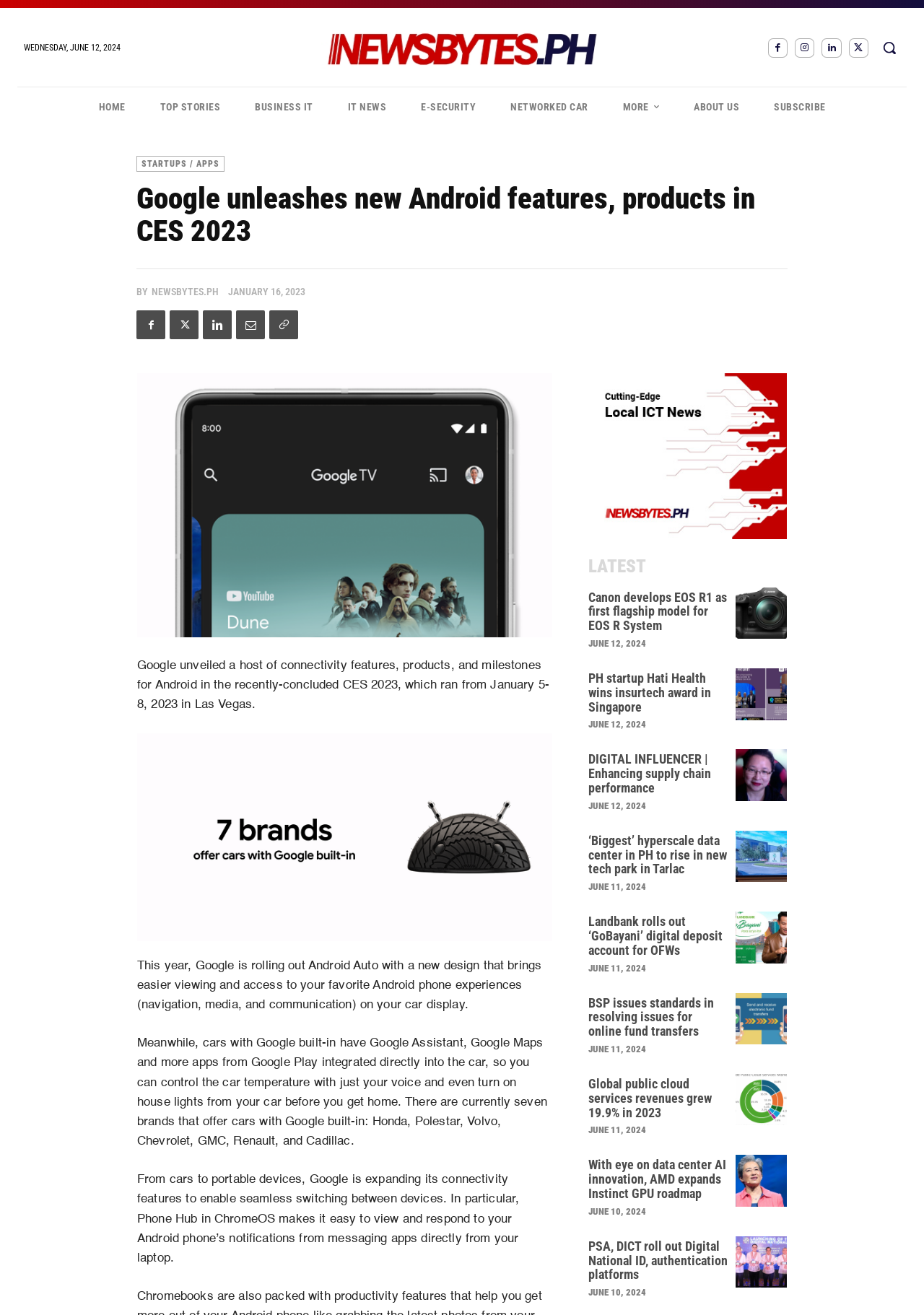Locate the bounding box coordinates of the clickable part needed for the task: "Search using the search button".

[0.944, 0.023, 0.981, 0.049]